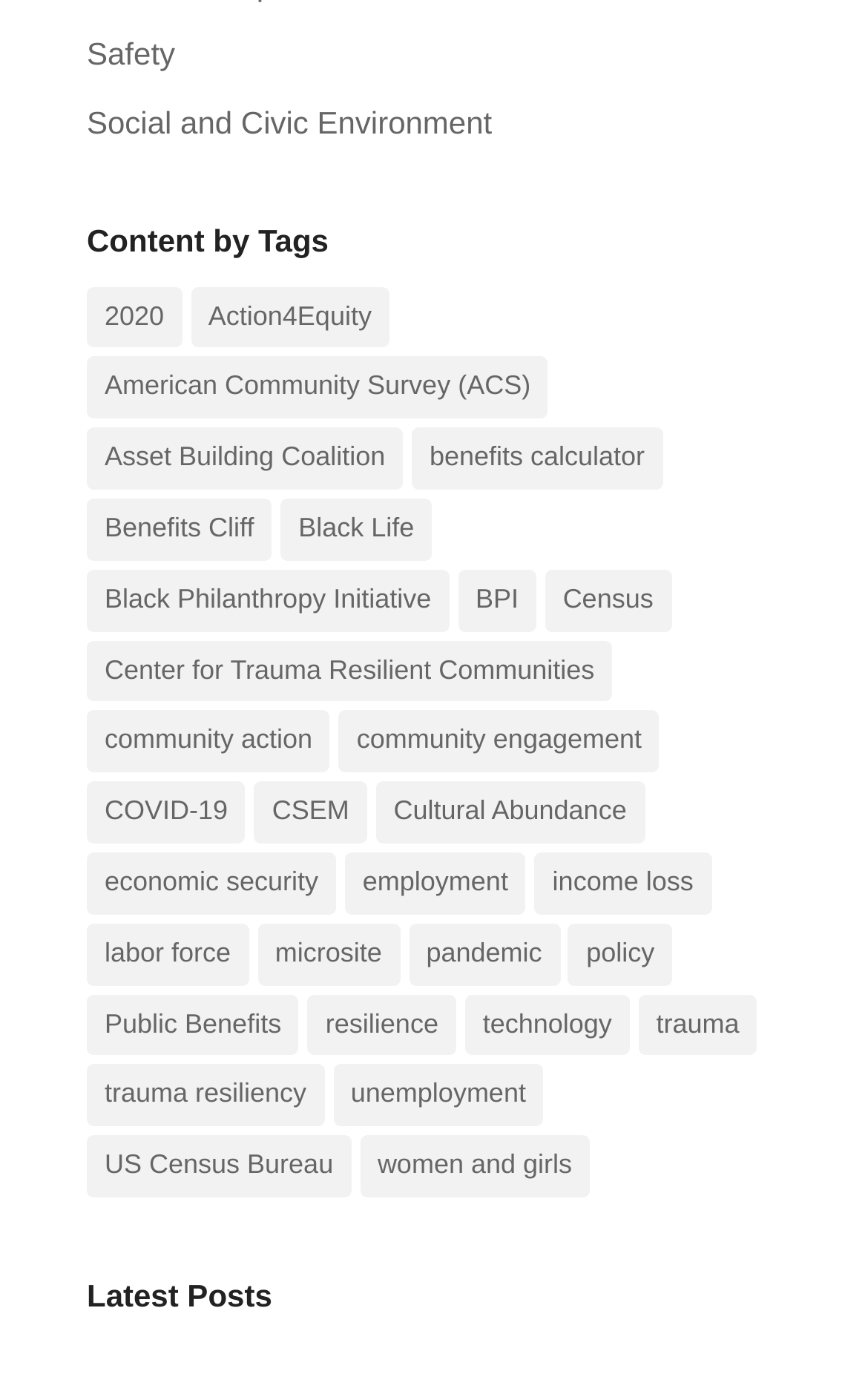Determine the bounding box coordinates of the region to click in order to accomplish the following instruction: "View posts about Action4Equity". Provide the coordinates as four float numbers between 0 and 1, specifically [left, top, right, bottom].

[0.219, 0.208, 0.449, 0.253]